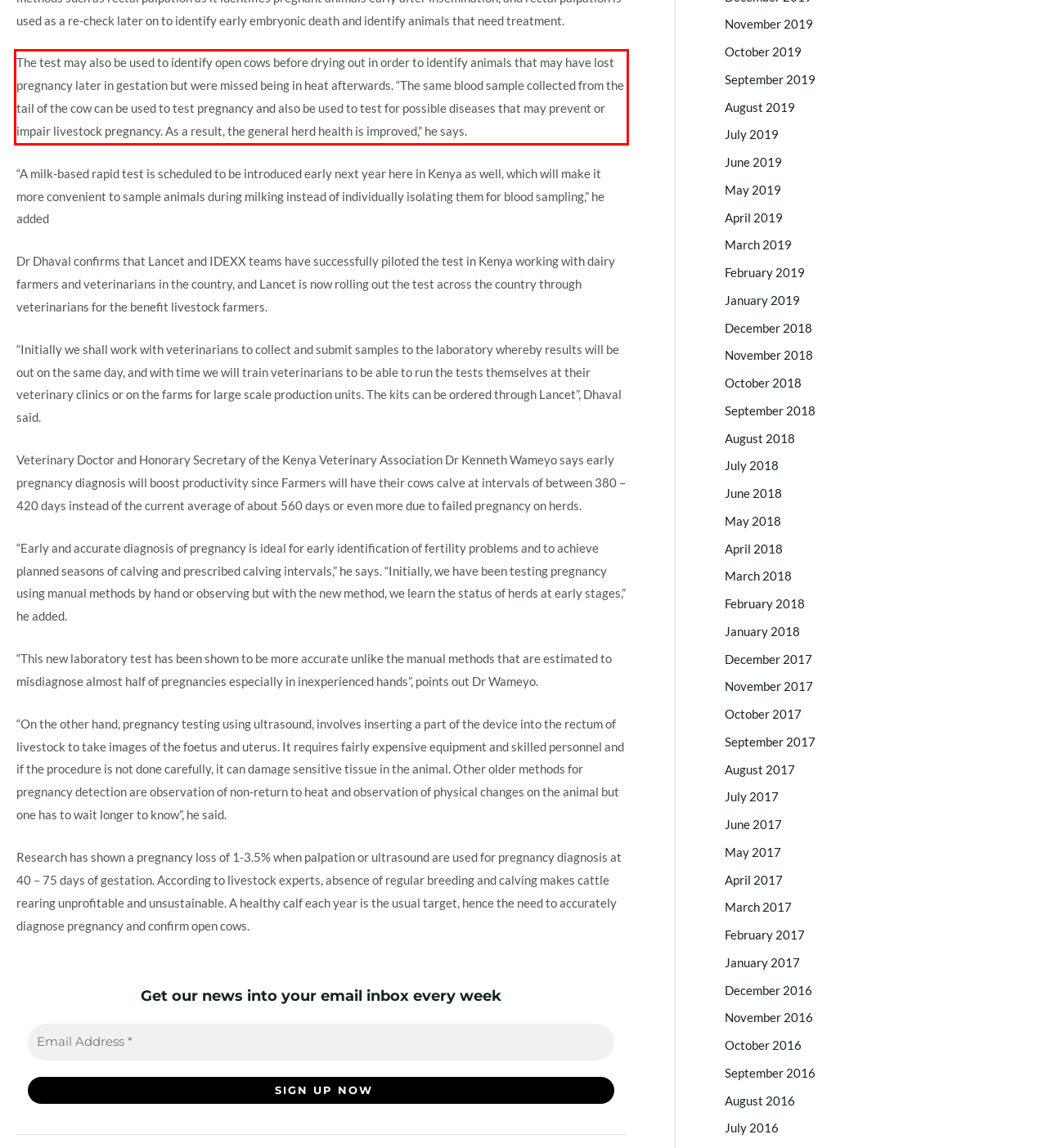From the provided screenshot, extract the text content that is enclosed within the red bounding box.

The test may also be used to identify open cows before drying out in order to identify animals that may have lost pregnancy later in gestation but were missed being in heat afterwards. “The same blood sample collected from the tail of the cow can be used to test pregnancy and also be used to test for possible diseases that may prevent or impair livestock pregnancy. As a result, the general herd health is improved,” he says.